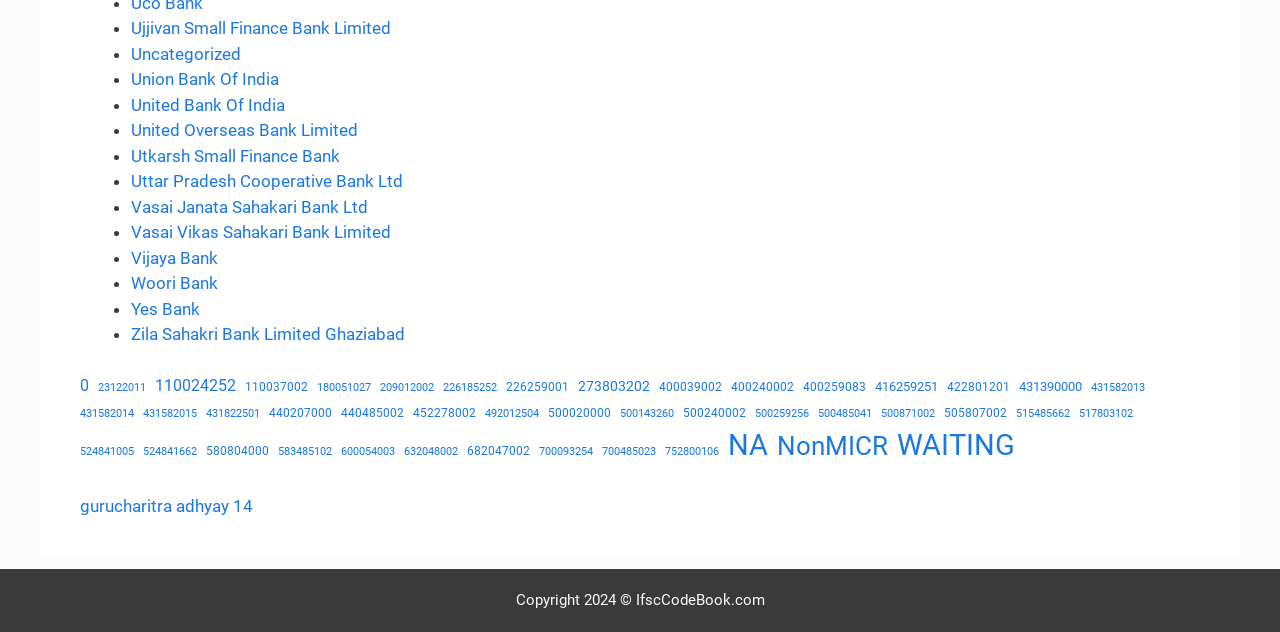Find the bounding box coordinates for the area that must be clicked to perform this action: "Check NA items".

[0.569, 0.671, 0.6, 0.741]